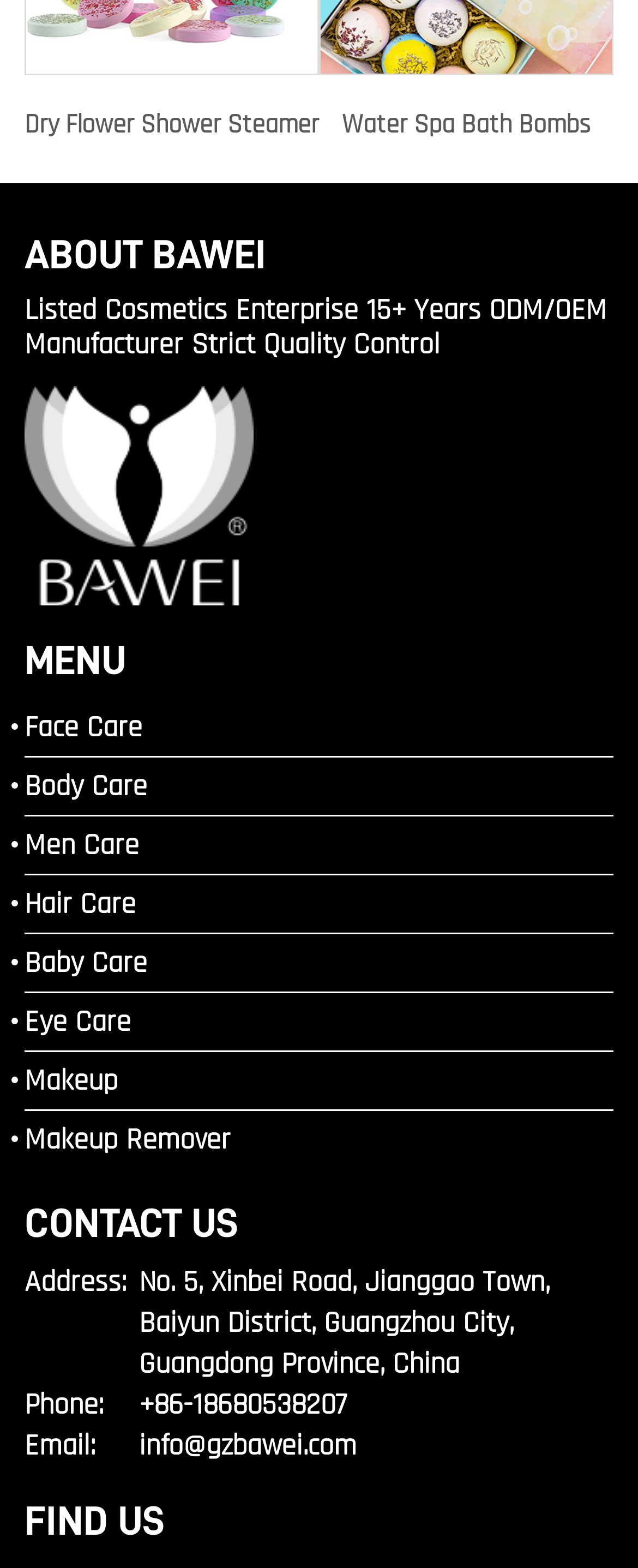Please respond in a single word or phrase: 
What is the address of the company?

No. 5, Xinbei Road, Jianggao Town, Baiyun District, Guangzhou City, Guangdong Province, China